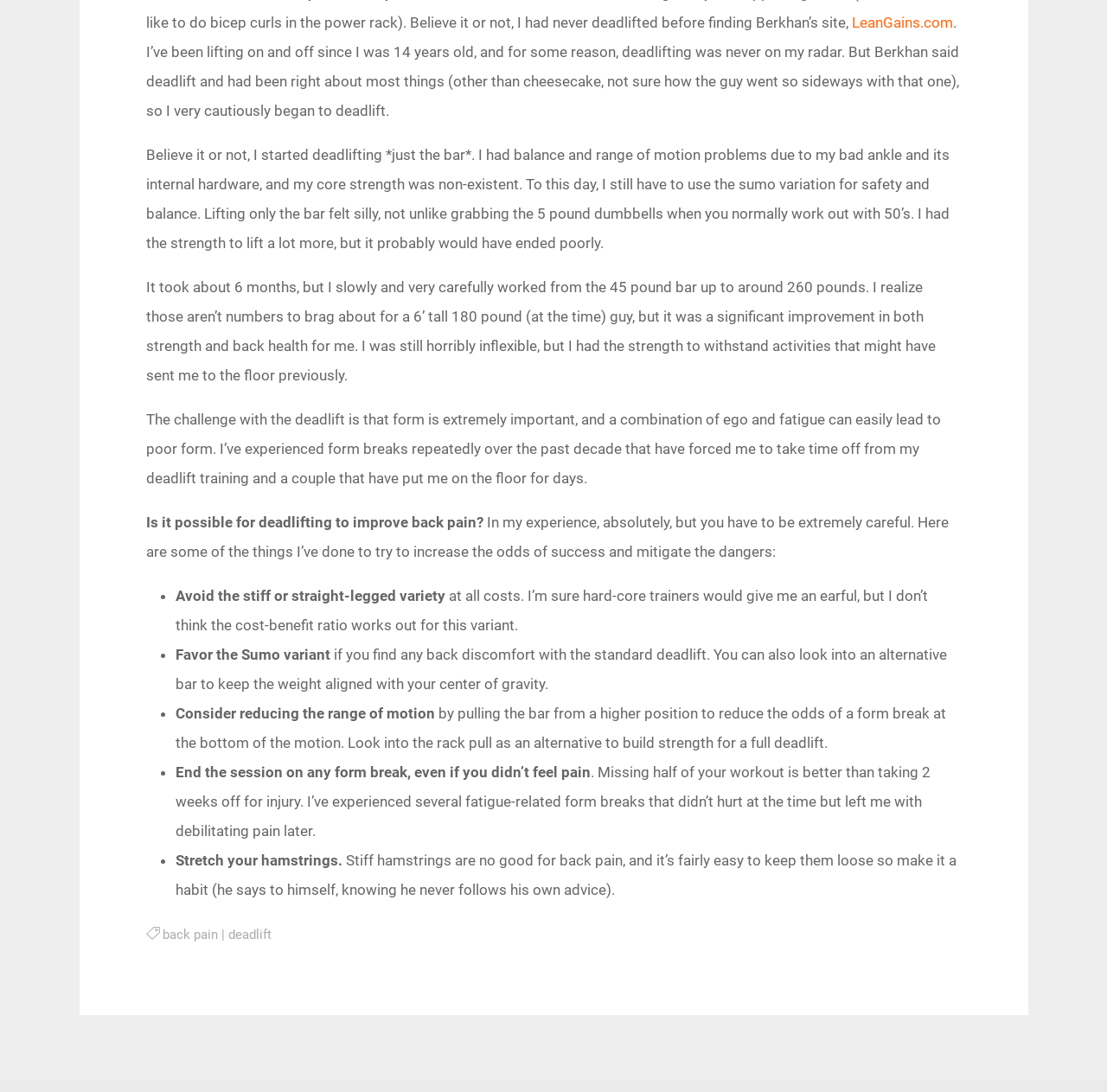What should you do if you experience a form break? Observe the screenshot and provide a one-word or short phrase answer.

End the session